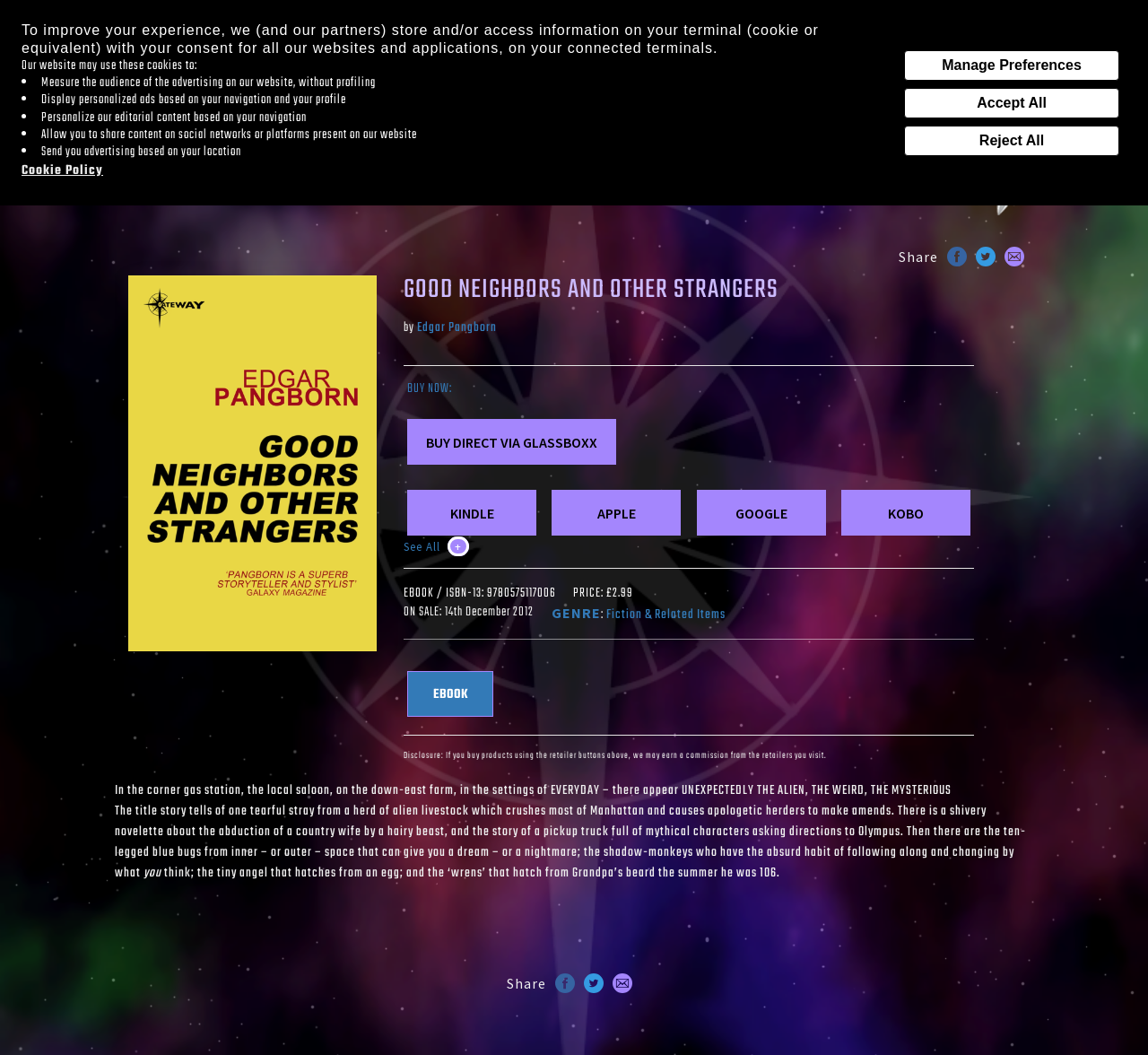What is the publication date of the book?
Please describe in detail the information shown in the image to answer the question.

I found the answer by looking at the publication date information on the webpage. The publication date is displayed as 'ON SALE: 14th December 2012'.